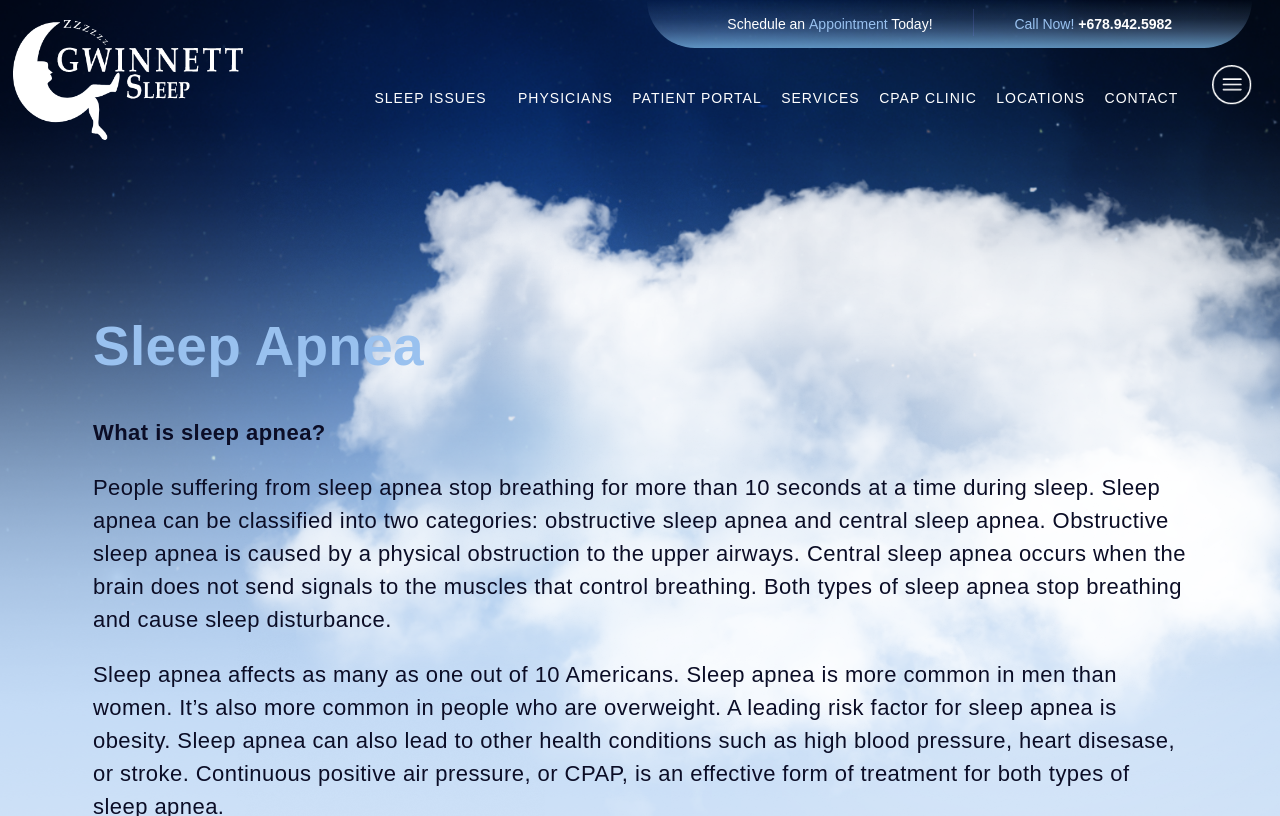Identify the bounding box of the UI element described as follows: "Patient portal". Provide the coordinates as four float numbers in the range of 0 to 1 [left, top, right, bottom].

[0.494, 0.11, 0.595, 0.129]